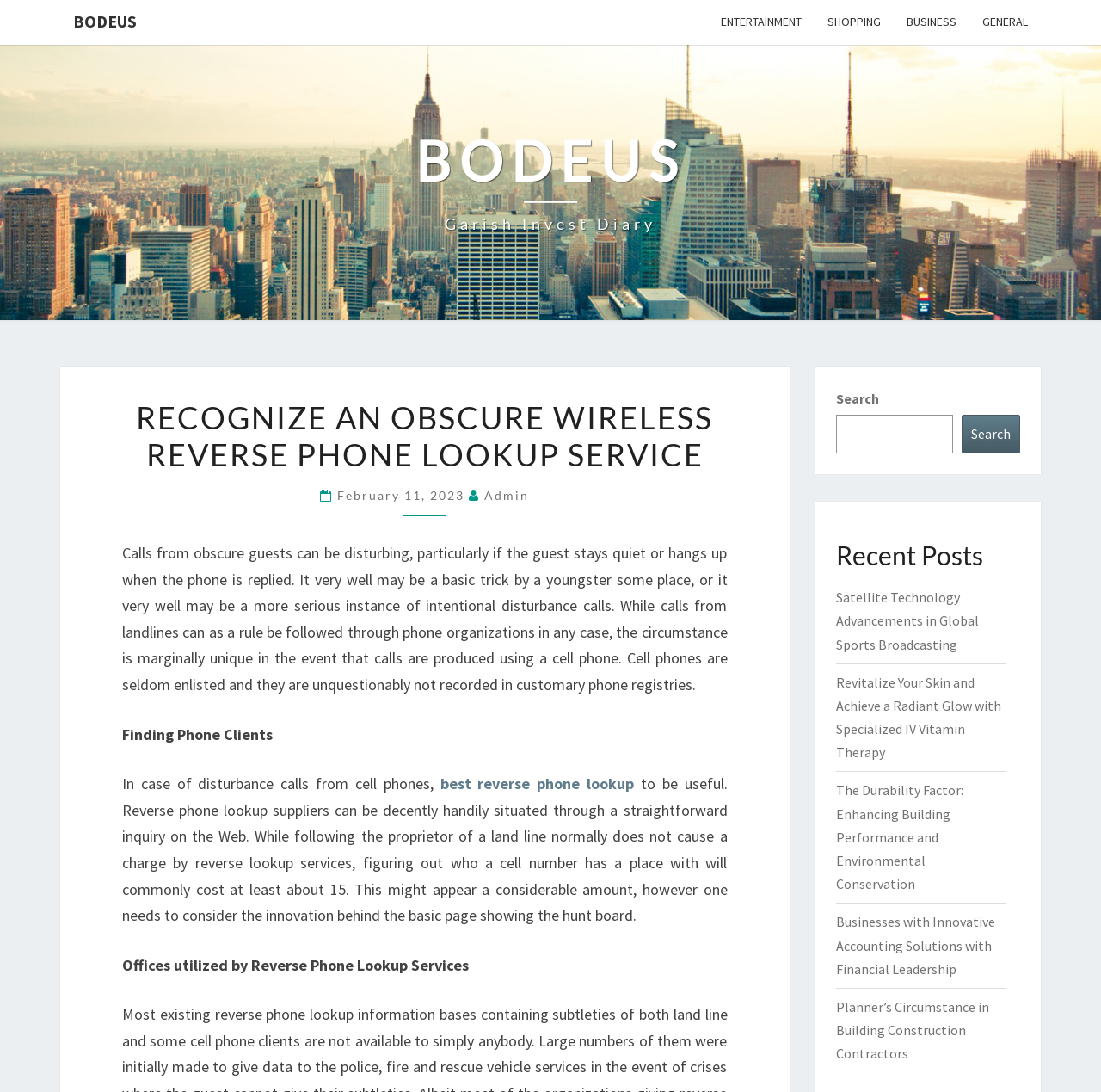Provide the bounding box coordinates in the format (top-left x, top-left y, bottom-right x, bottom-right y). All values are floating point numbers between 0 and 1. Determine the bounding box coordinate of the UI element described as: Bodeus Garish Invest Diary

[0.377, 0.117, 0.623, 0.217]